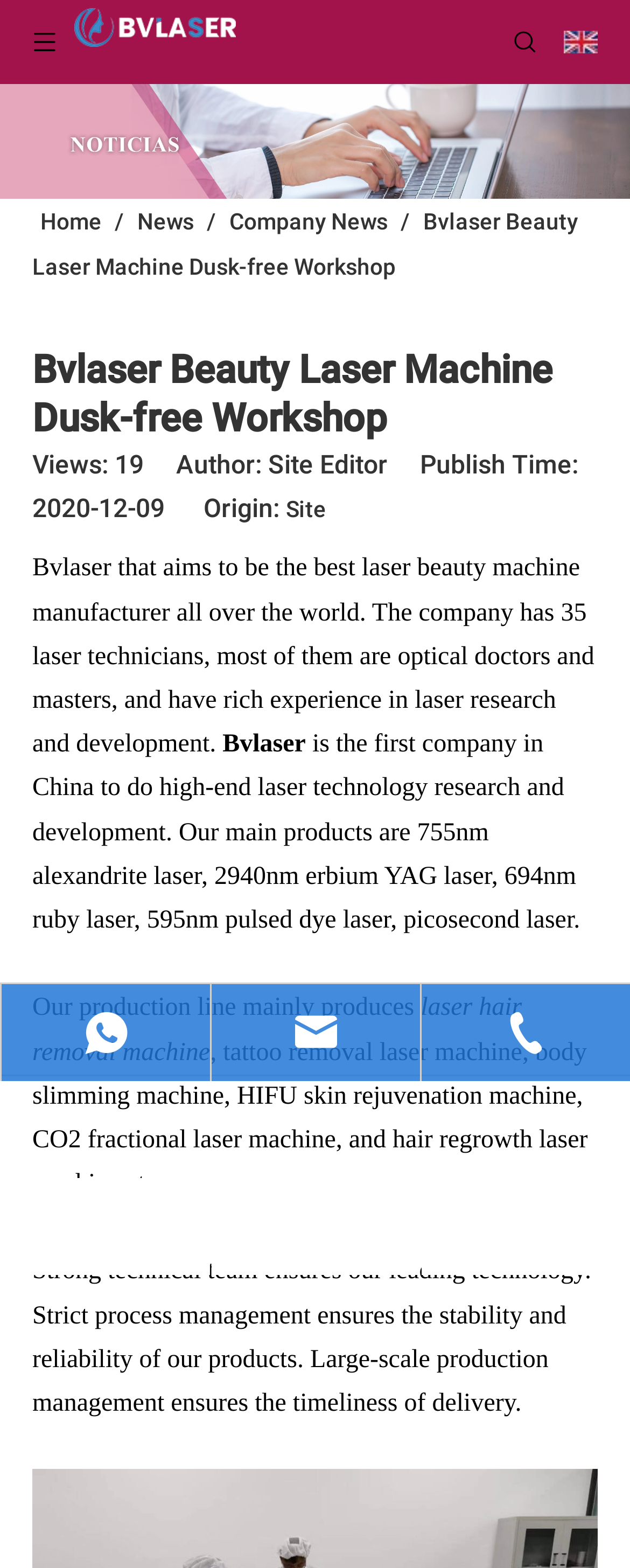Identify the bounding box coordinates for the UI element mentioned here: "parent_node: admin@bvlaser.com". Provide the coordinates as four float values between 0 and 1, i.e., [left, top, right, bottom].

[0.336, 0.628, 0.667, 0.689]